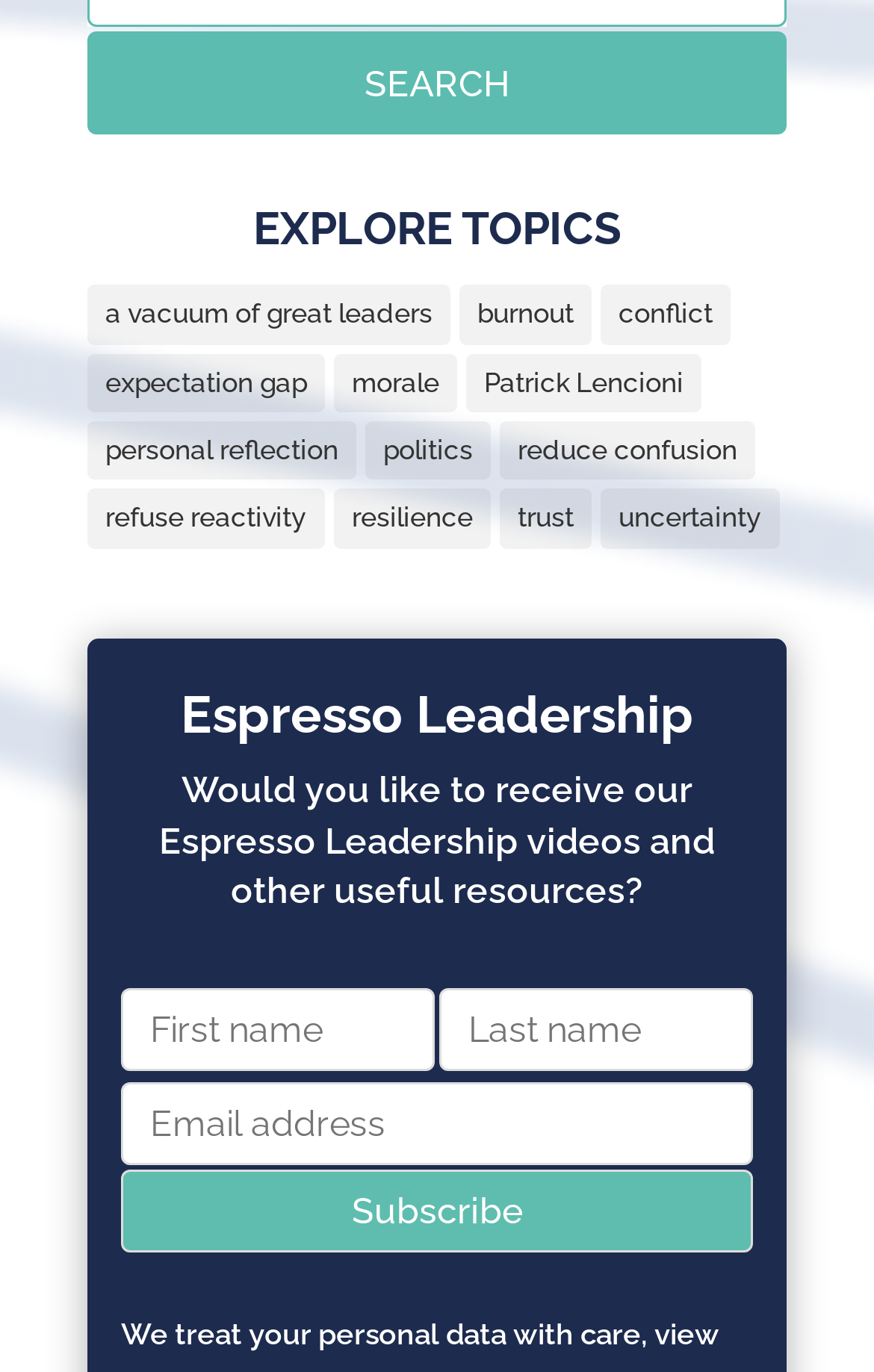Please identify the bounding box coordinates of the clickable region that I should interact with to perform the following instruction: "Explore a vacuum of great leaders". The coordinates should be expressed as four float numbers between 0 and 1, i.e., [left, top, right, bottom].

[0.1, 0.208, 0.515, 0.251]